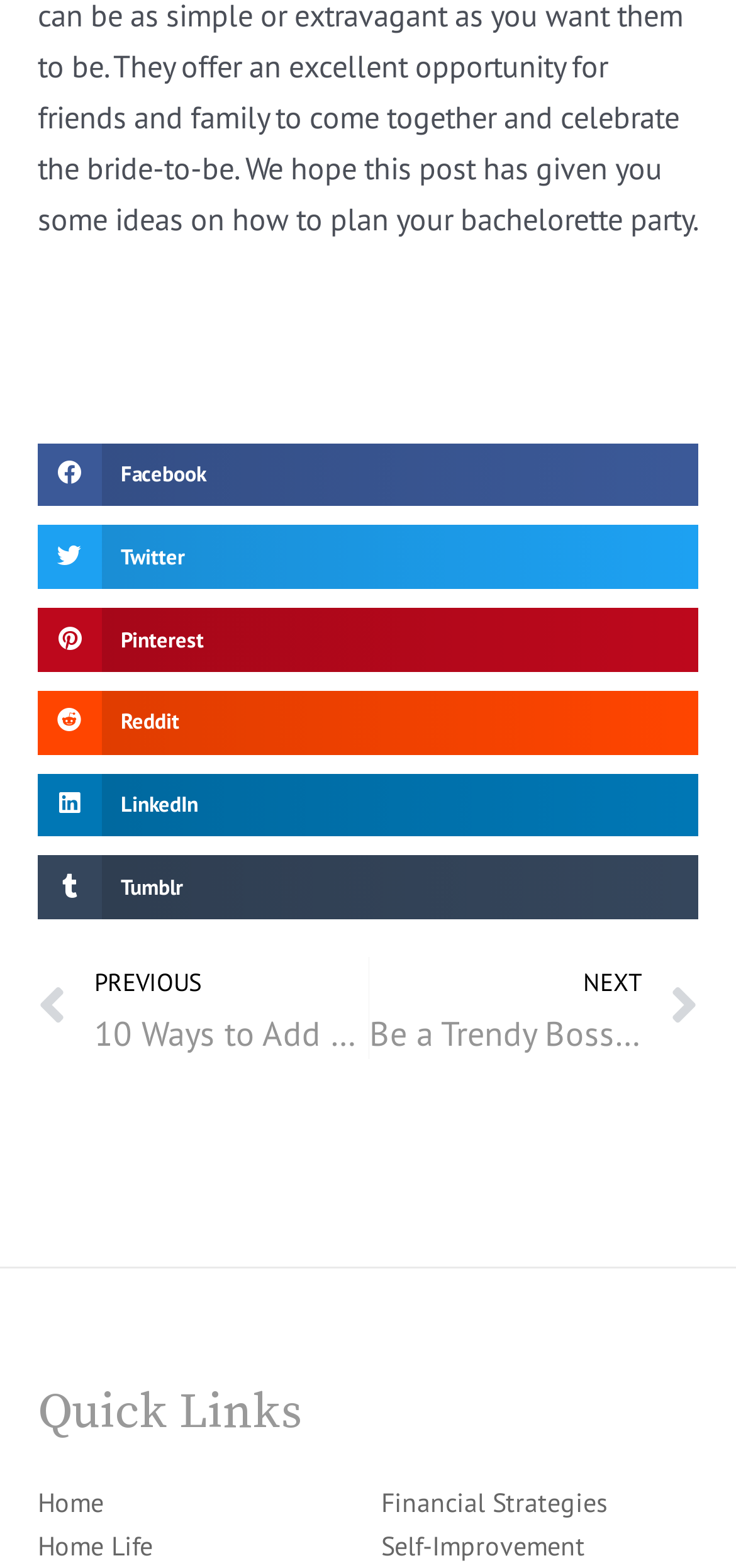How many social media sharing buttons are there?
Kindly give a detailed and elaborate answer to the question.

I counted the number of social media sharing buttons, which are 'Share on facebook', 'Share on twitter', 'Share on pinterest', 'Share on reddit', 'Share on linkedin', and 'Share on tumblr'. There are 6 buttons in total.